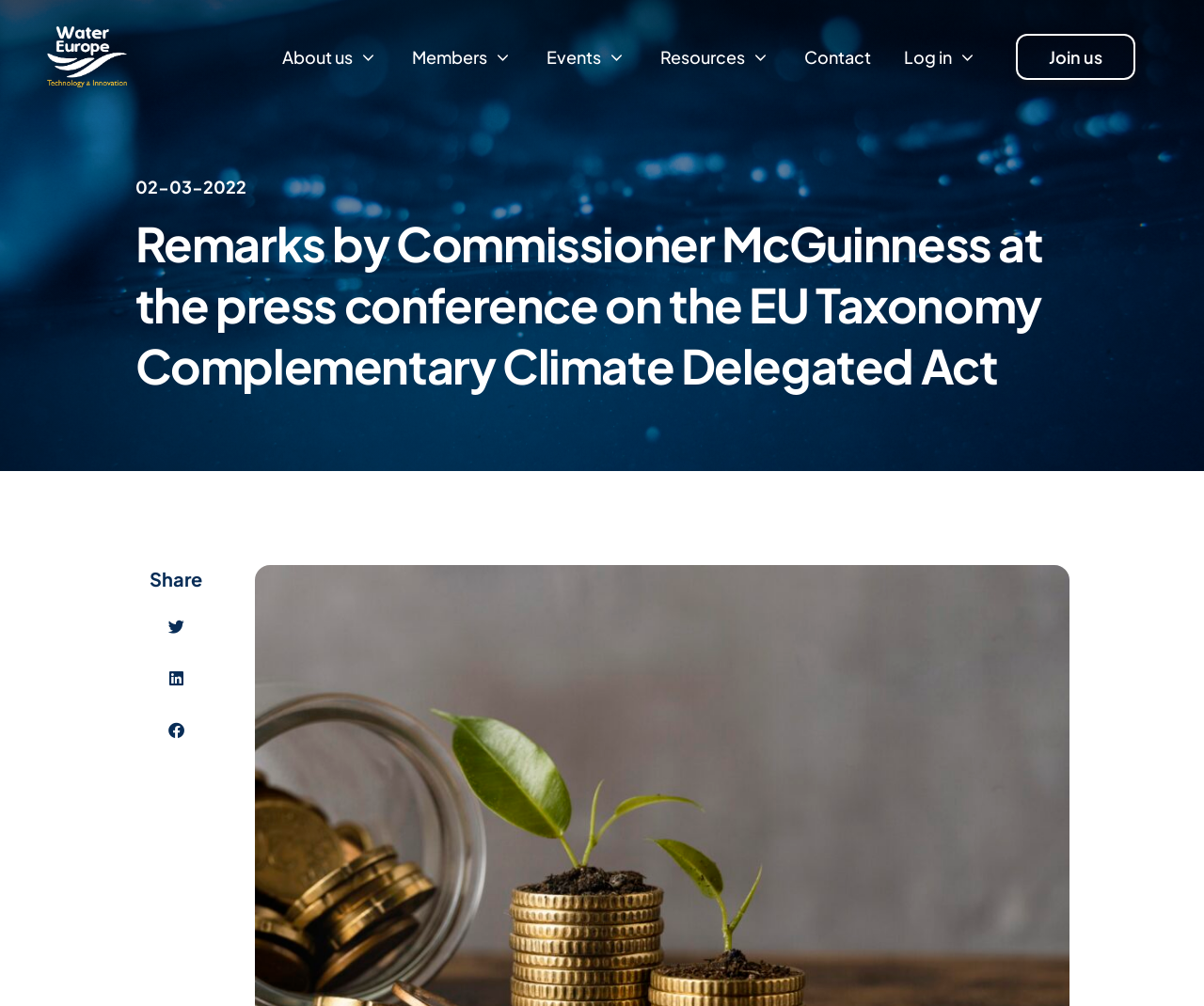Provide a thorough and detailed response to the question by examining the image: 
What is the date of the press conference?

I found the date of the press conference by looking at the time element on the webpage, which is located at [0.112, 0.175, 0.204, 0.196] and has the text '02-03-2022'.